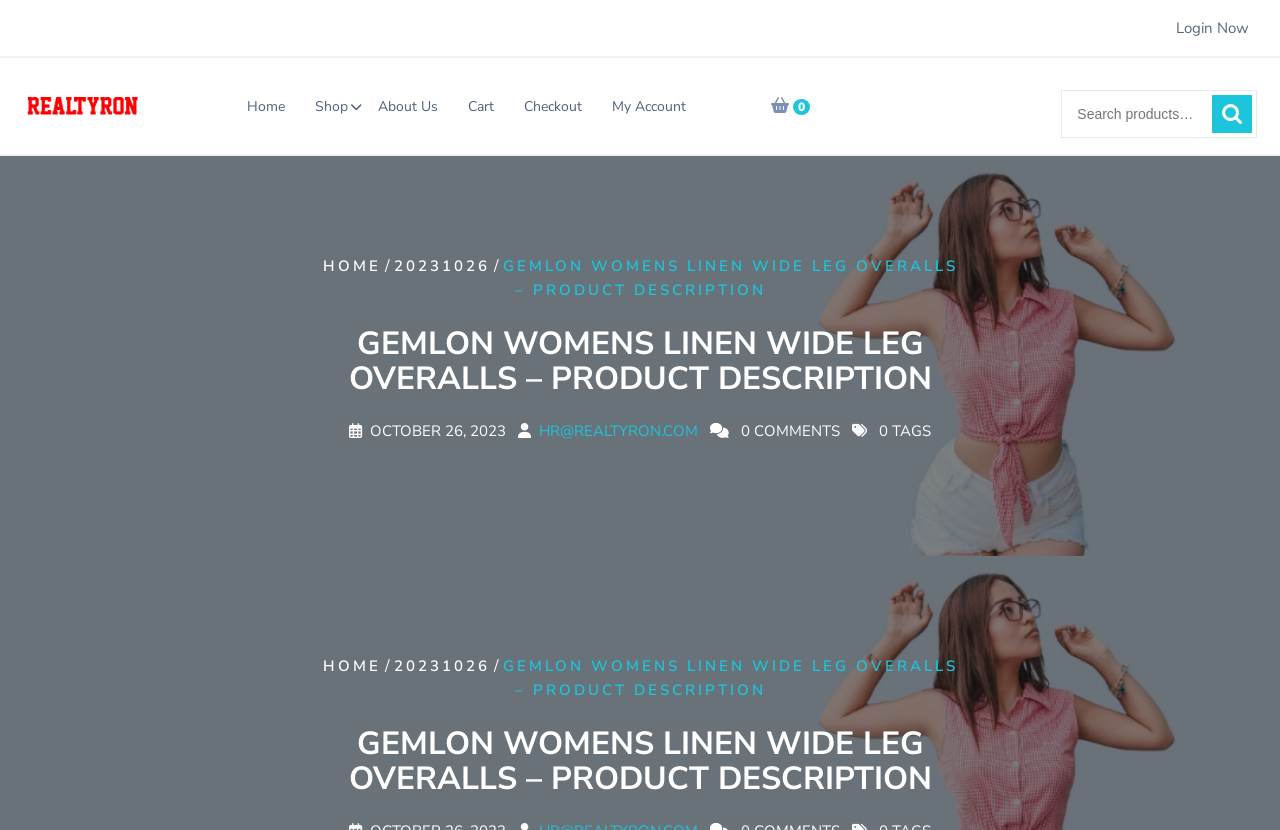What is the contact email address?
Please provide a comprehensive answer based on the visual information in the image.

I found the contact email address in the link element, which is 'HR@REALTYRON.COM'. This email address is likely for users to contact the website administrator or customer support.